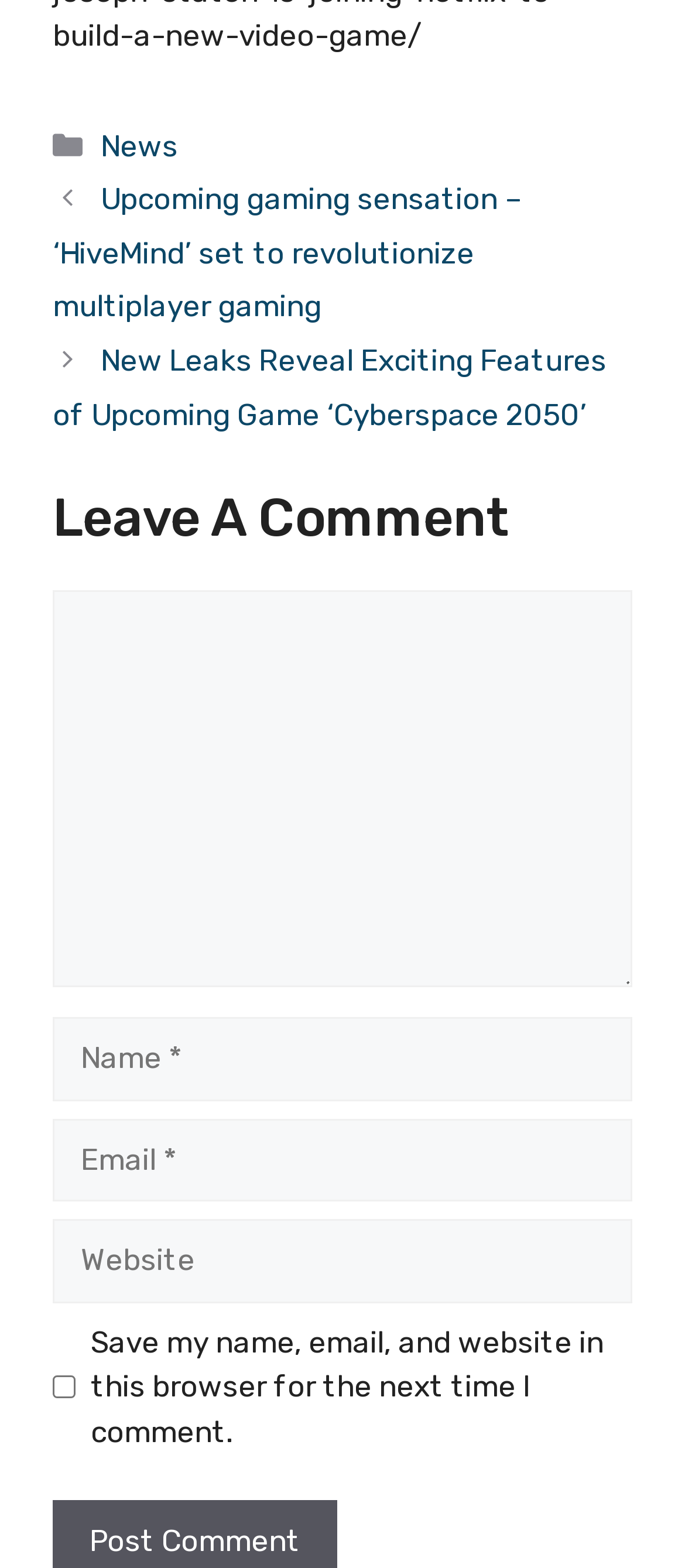Please respond to the question with a concise word or phrase:
What is the label of the third StaticText element?

Email